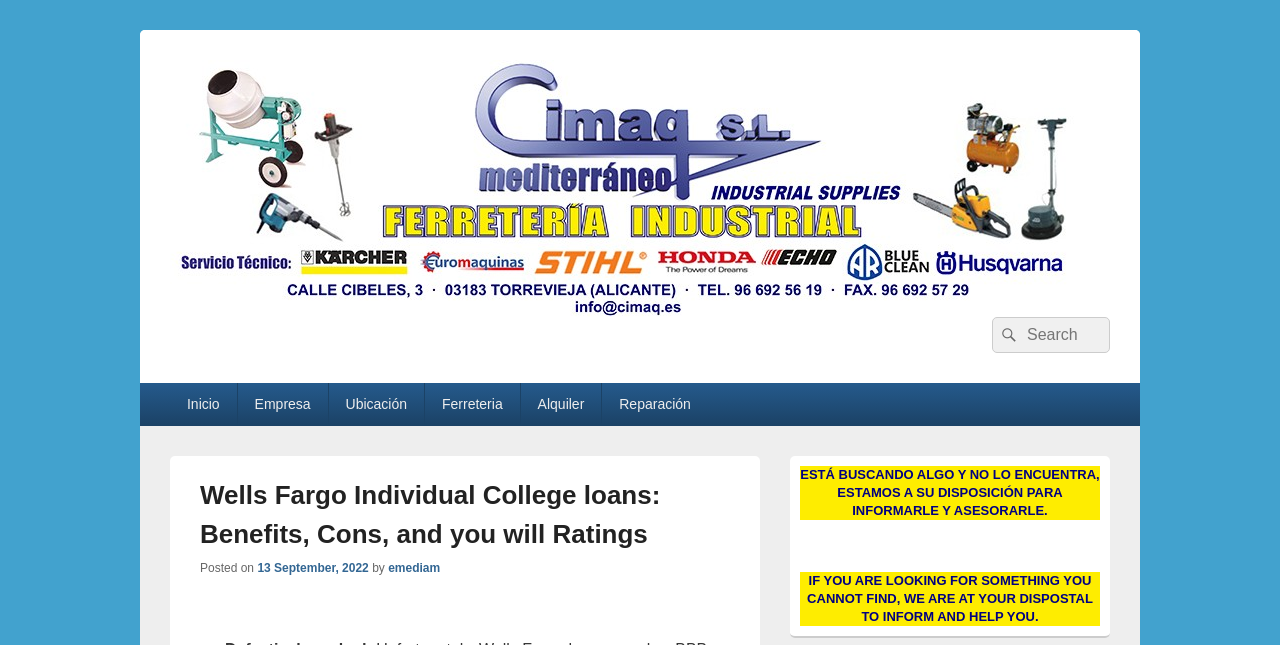Predict the bounding box coordinates of the UI element that matches this description: "Ubicación". The coordinates should be in the format [left, top, right, bottom] with each value between 0 and 1.

[0.257, 0.594, 0.331, 0.659]